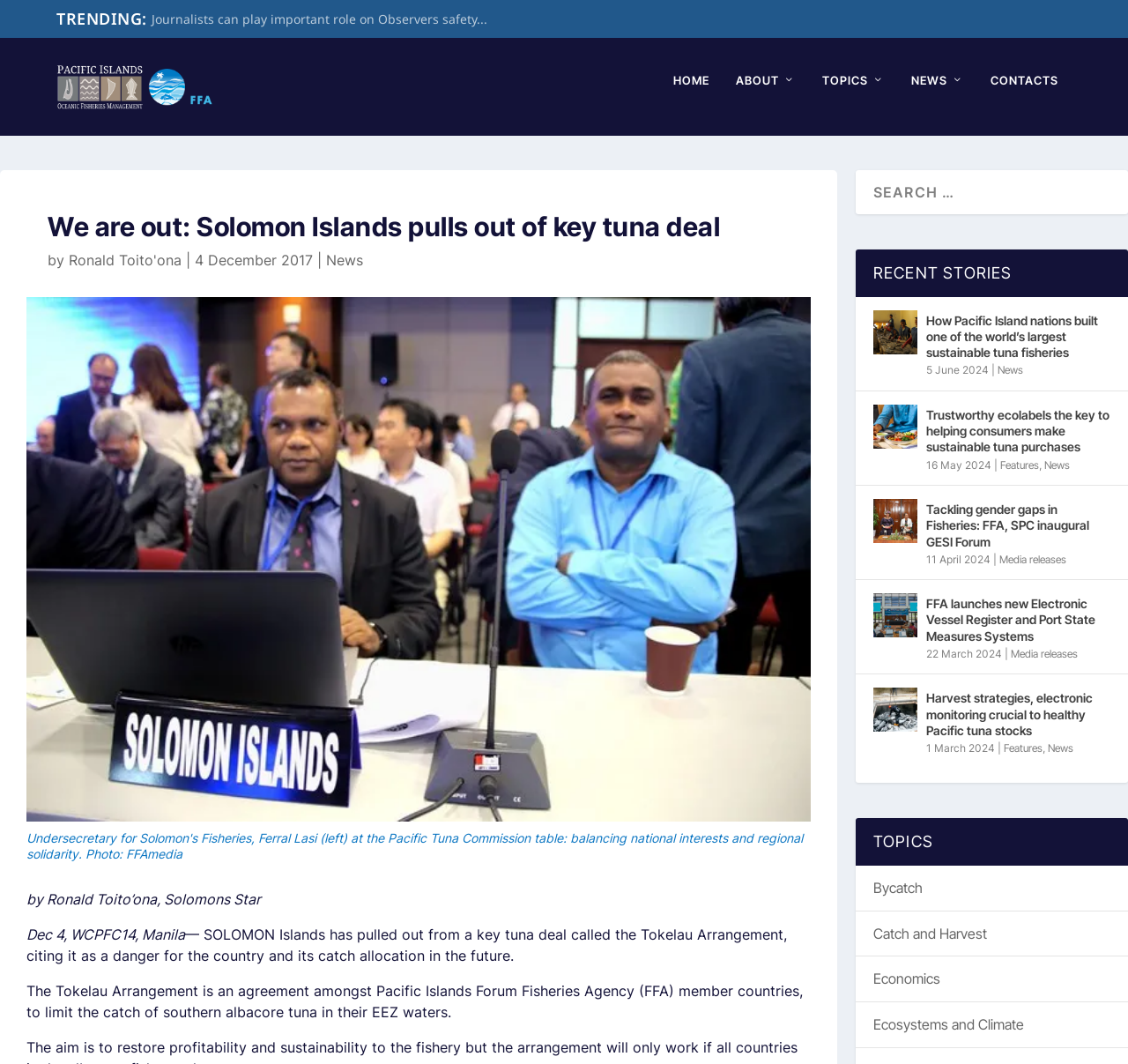Please study the image and answer the question comprehensively:
What is the topic of the article?

I determined the answer by reading the heading element with the text 'We are out: Solomon Islands pulls out of key tuna deal' which suggests that the article is about a tuna deal.